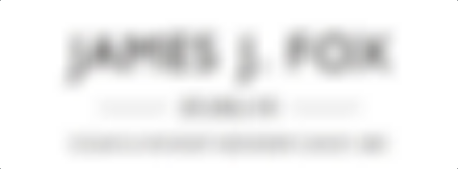What type of products might the establishment sell?
Can you provide a detailed and comprehensive answer to the question?

The traditional association of names like 'James J. Fox' with tobacco or spirits suggests that the establishment might be connected to retail or specialty products in these categories, given the classic or refined brand identity conveyed by the logo's design elements.